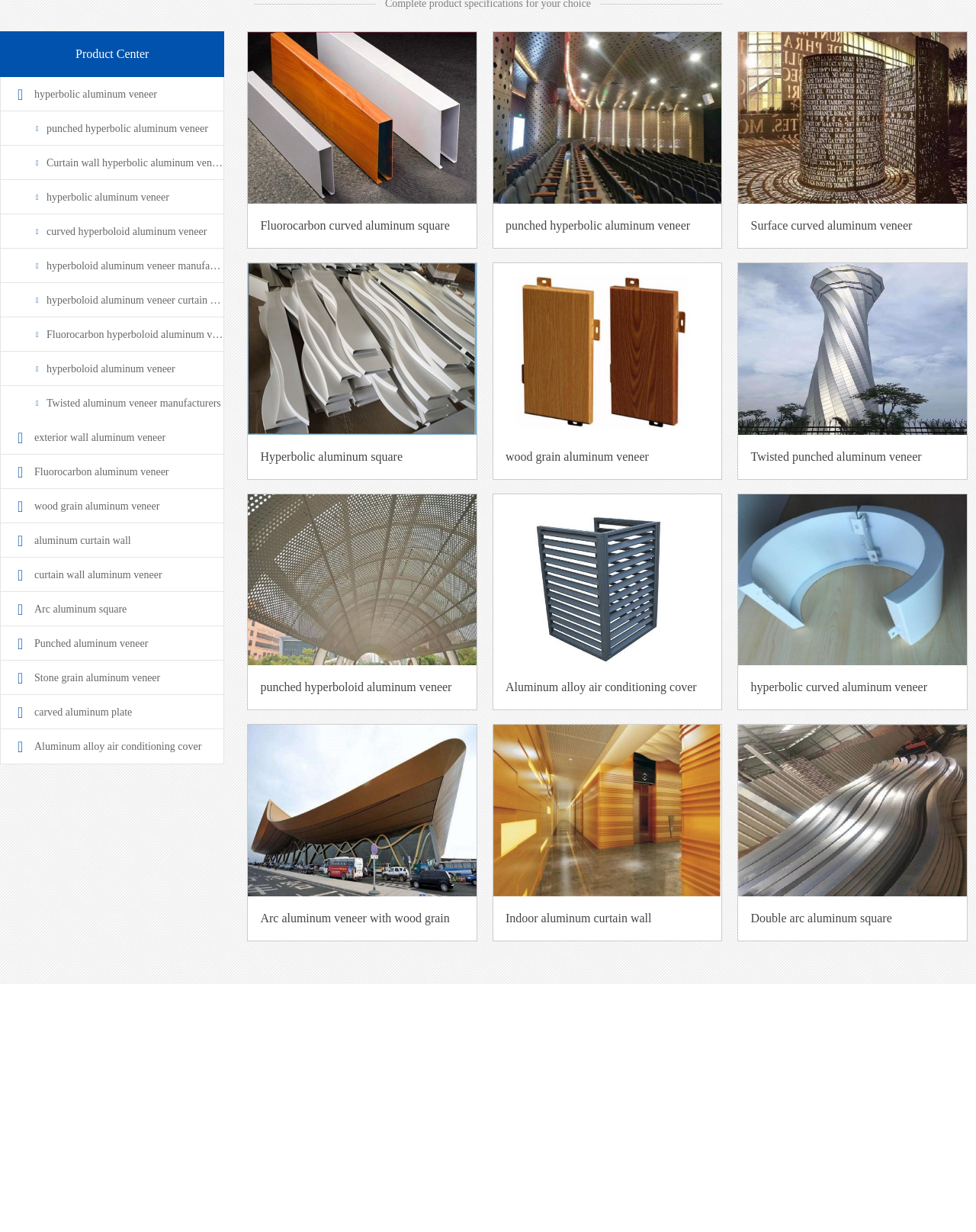Based on the element description: "parent_node: Email* name="email" placeholder="Email*"", identify the bounding box coordinates for this UI element. The coordinates must be four float numbers between 0 and 1, listed as [left, top, right, bottom].

None